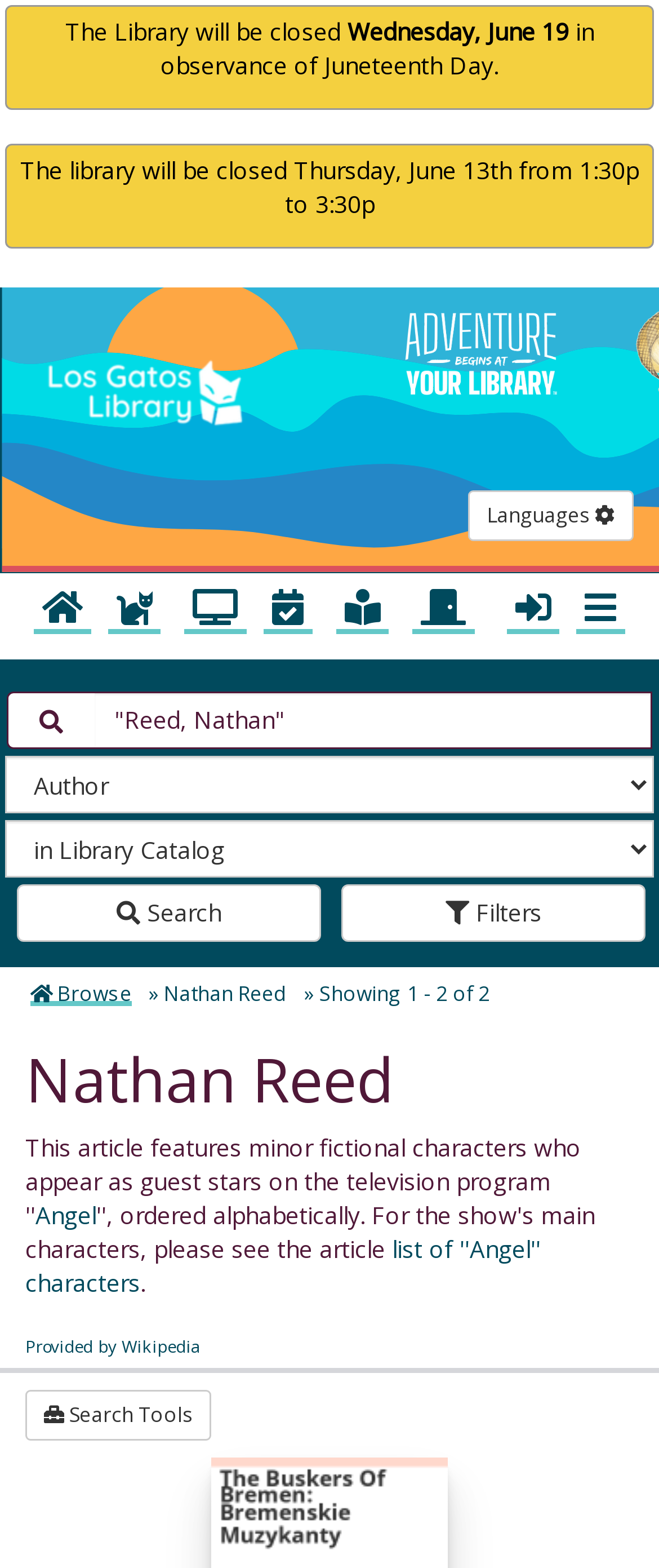Determine the bounding box coordinates of the region that needs to be clicked to achieve the task: "Search for a book".

[0.008, 0.441, 0.992, 0.477]